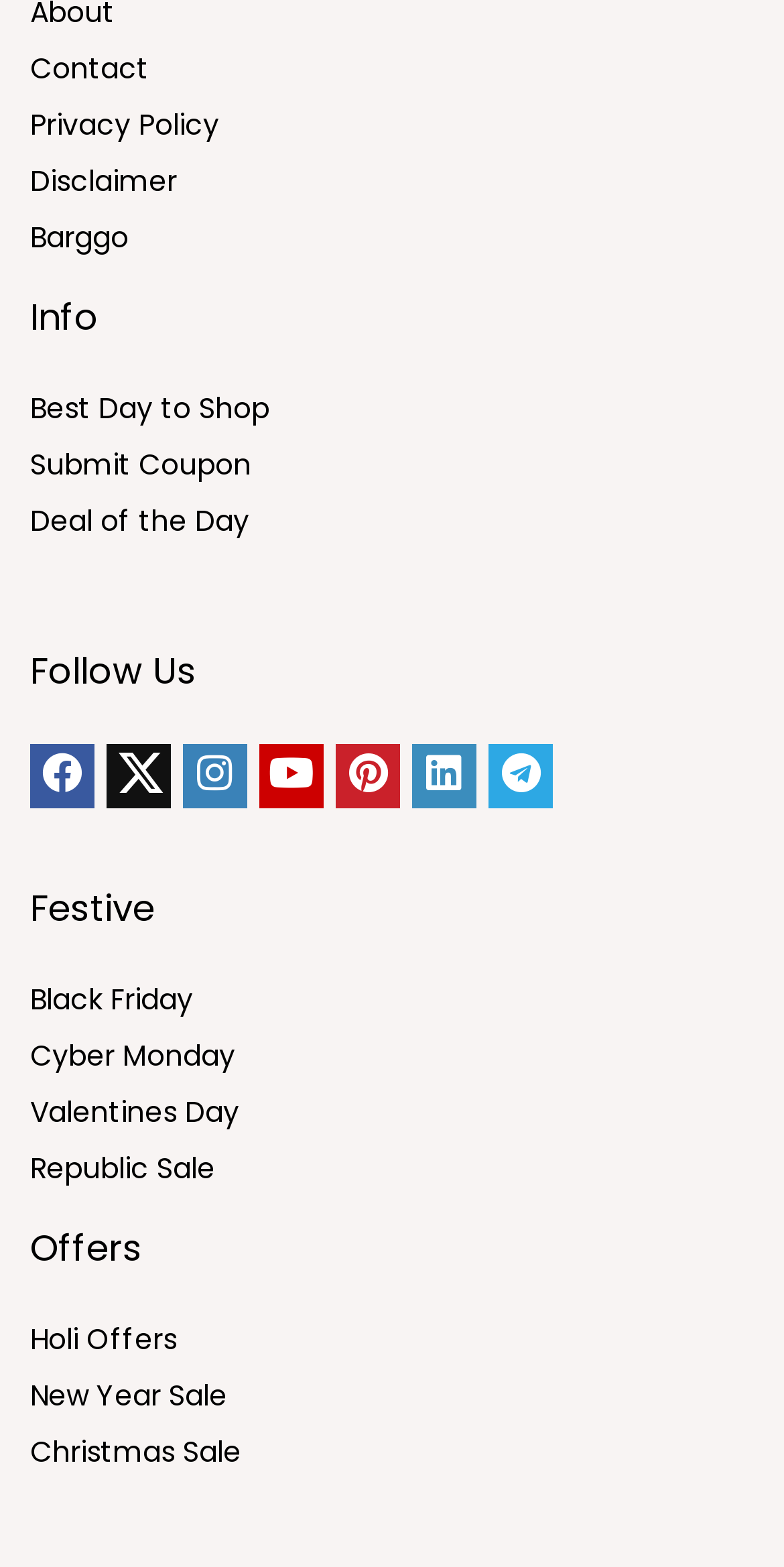Please determine the bounding box coordinates of the element to click on in order to accomplish the following task: "check black friday deals". Ensure the coordinates are four float numbers ranging from 0 to 1, i.e., [left, top, right, bottom].

[0.038, 0.625, 0.246, 0.651]